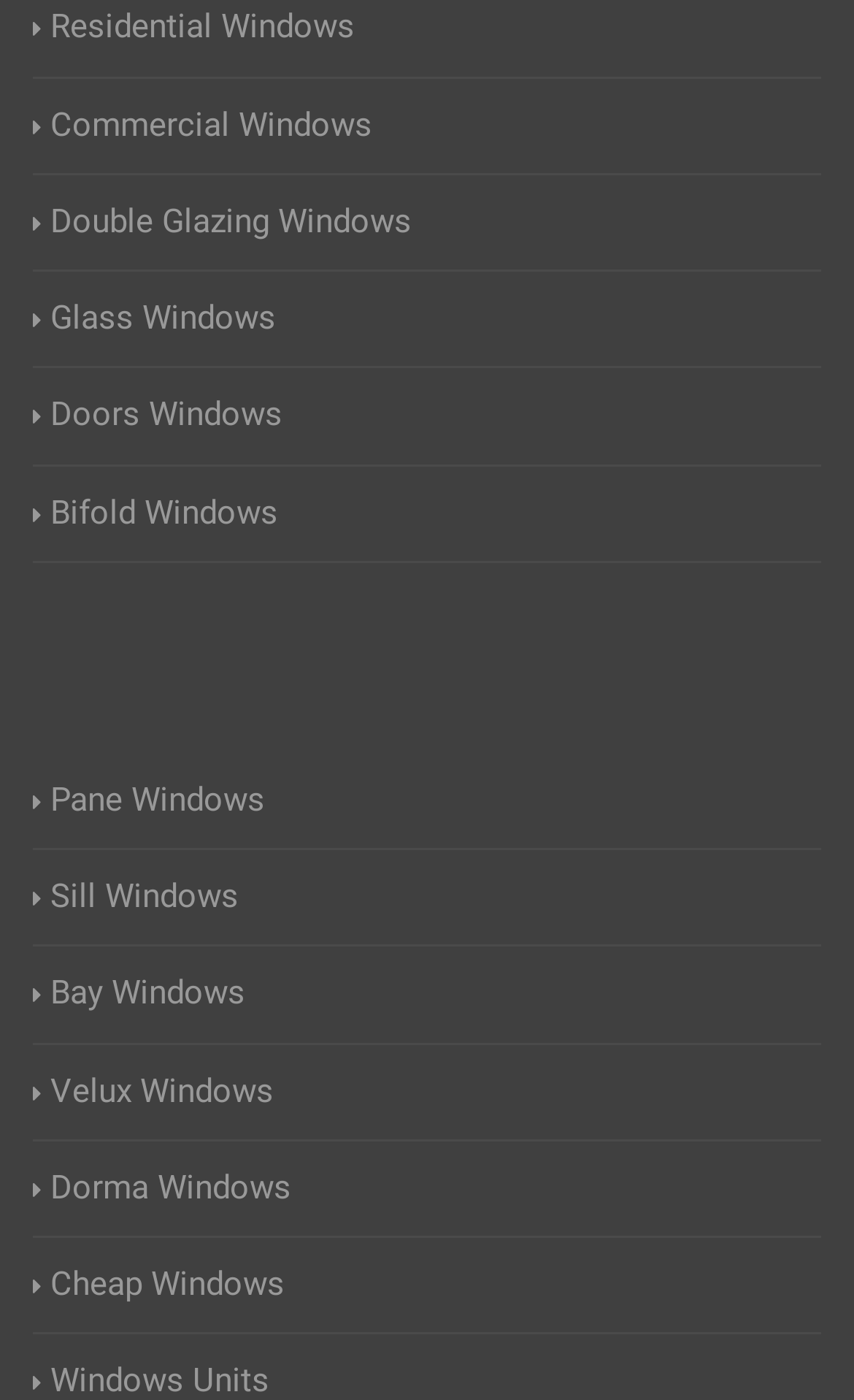Please identify the bounding box coordinates of the area that needs to be clicked to follow this instruction: "View Double Glazing Windows".

[0.038, 0.141, 0.482, 0.177]